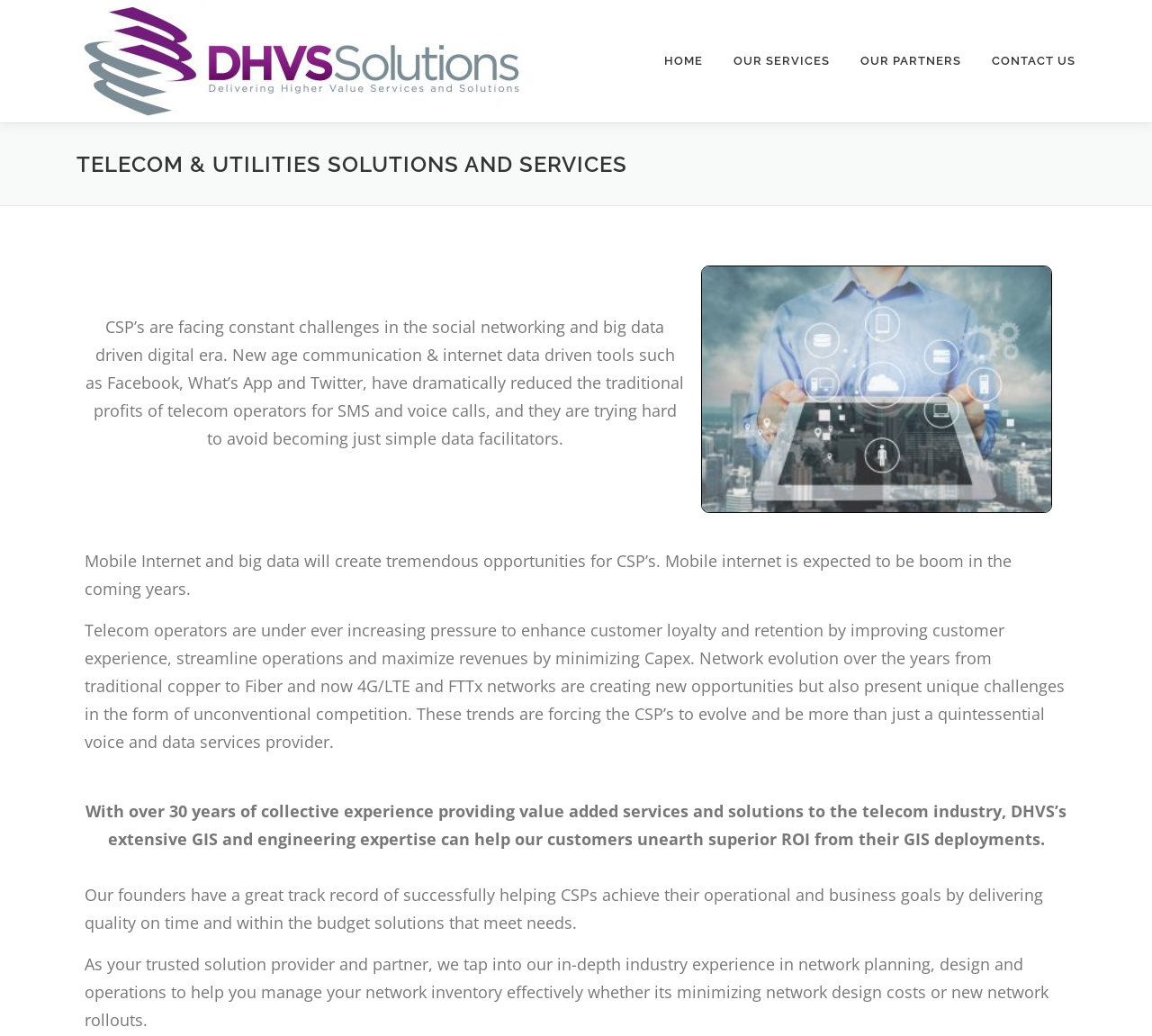Highlight the bounding box of the UI element that corresponds to this description: "Home".

[0.563, 0.0, 0.623, 0.118]